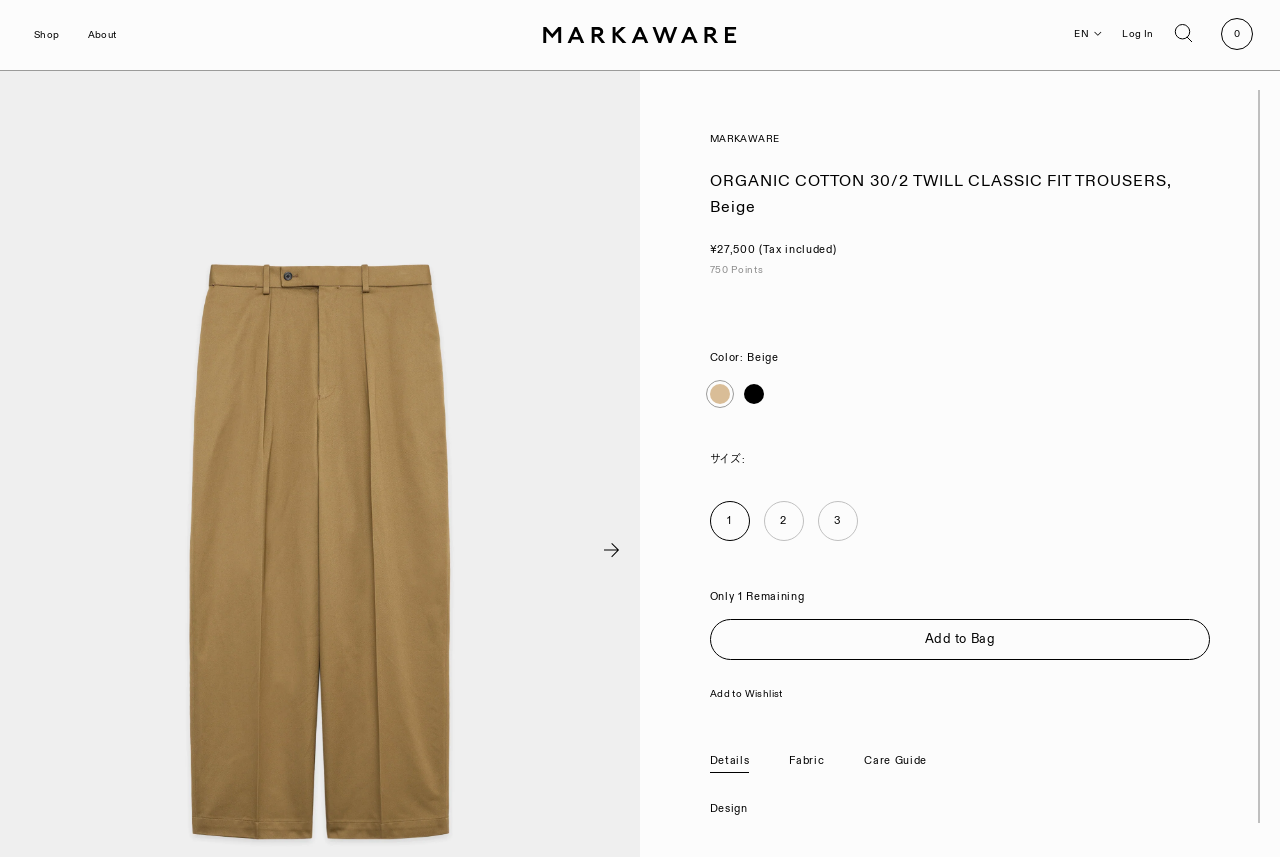Select the bounding box coordinates of the element I need to click to carry out the following instruction: "Click the 'MARKAWARE' link".

[0.555, 0.155, 0.609, 0.169]